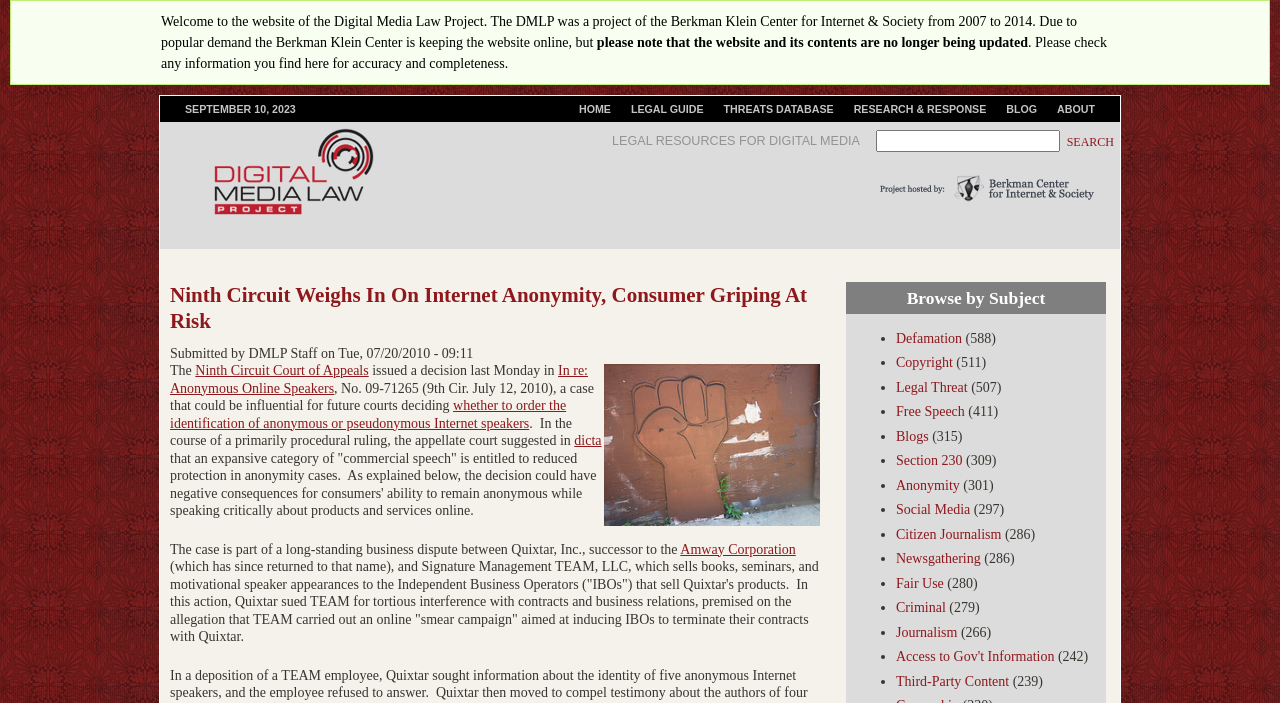Use the details in the image to answer the question thoroughly: 
What is the date of the article?

The date of the article can be found at the bottom of the webpage, which is 'Tue, 07/20/2010 - 09:11', indicating when the article was submitted.